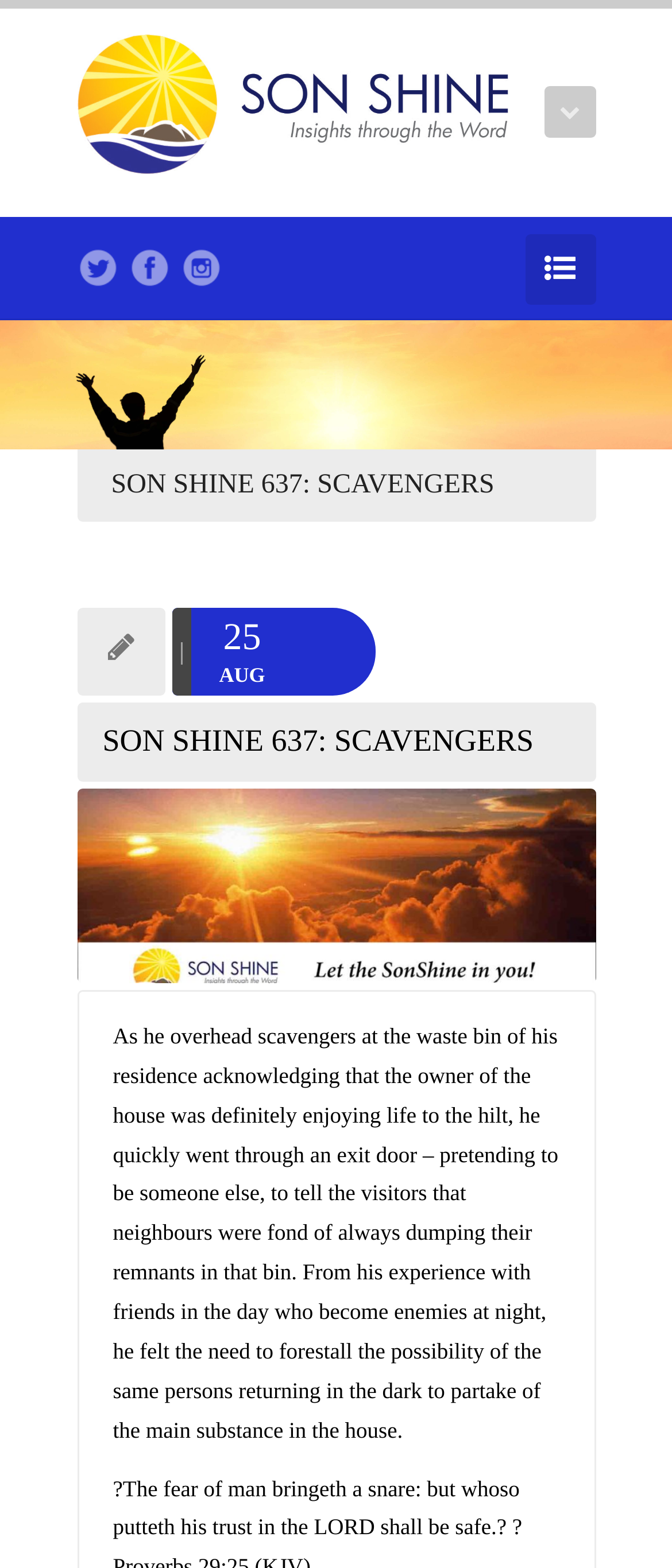Describe the webpage meticulously, covering all significant aspects.

The webpage is titled "SonShine » SON SHINE 637: SCAVENGERS" and features a prominent heading with the same title, located near the top center of the page. Below the title, there is a smaller heading with the same text, positioned slightly to the left.

At the top left of the page, there is a link to "SonShine" accompanied by an image with the same name. To the right of this link, there are three social media links: "Twitter", "Facebook", and "Instagram", arranged horizontally.

Below the title, there is a link to "25 AUG" positioned to the right of center. Further down, there is a link to "SONSHINE EDITIONS" accompanied by an image, located at the top left of the main content area. This link is followed by a block of text that describes a story about a person who overhears scavengers at a waste bin and decides to pretend to be someone else to deter them from returning at night.

The text block is positioned below the "SONSHINE EDITIONS" link and image, and spans most of the width of the page. There are no other images on the page besides the two mentioned above, which are both located at the top.